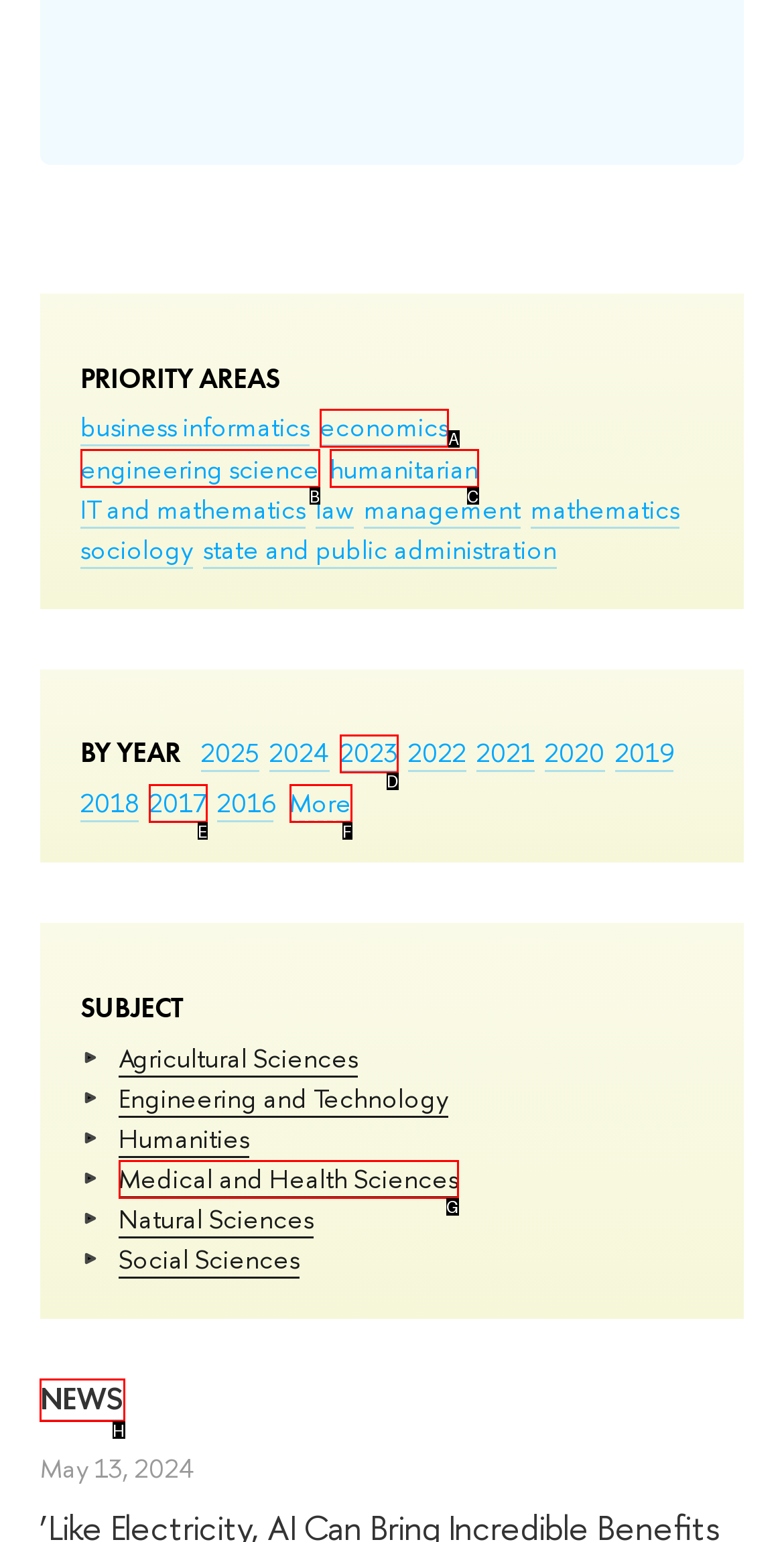Select the letter associated with the UI element you need to click to perform the following action: go to NEWS
Reply with the correct letter from the options provided.

H